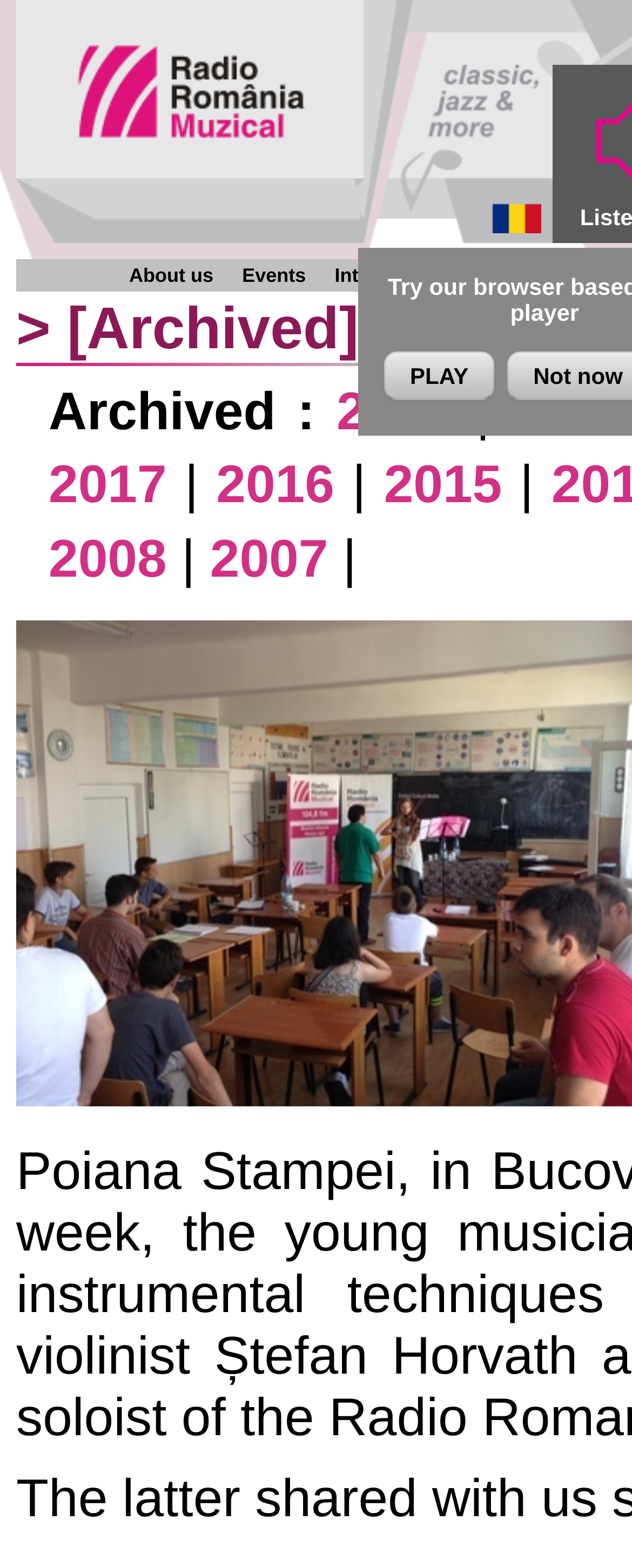Please identify the bounding box coordinates of the area that needs to be clicked to fulfill the following instruction: "Click the PLAY button."

[0.608, 0.224, 0.782, 0.255]